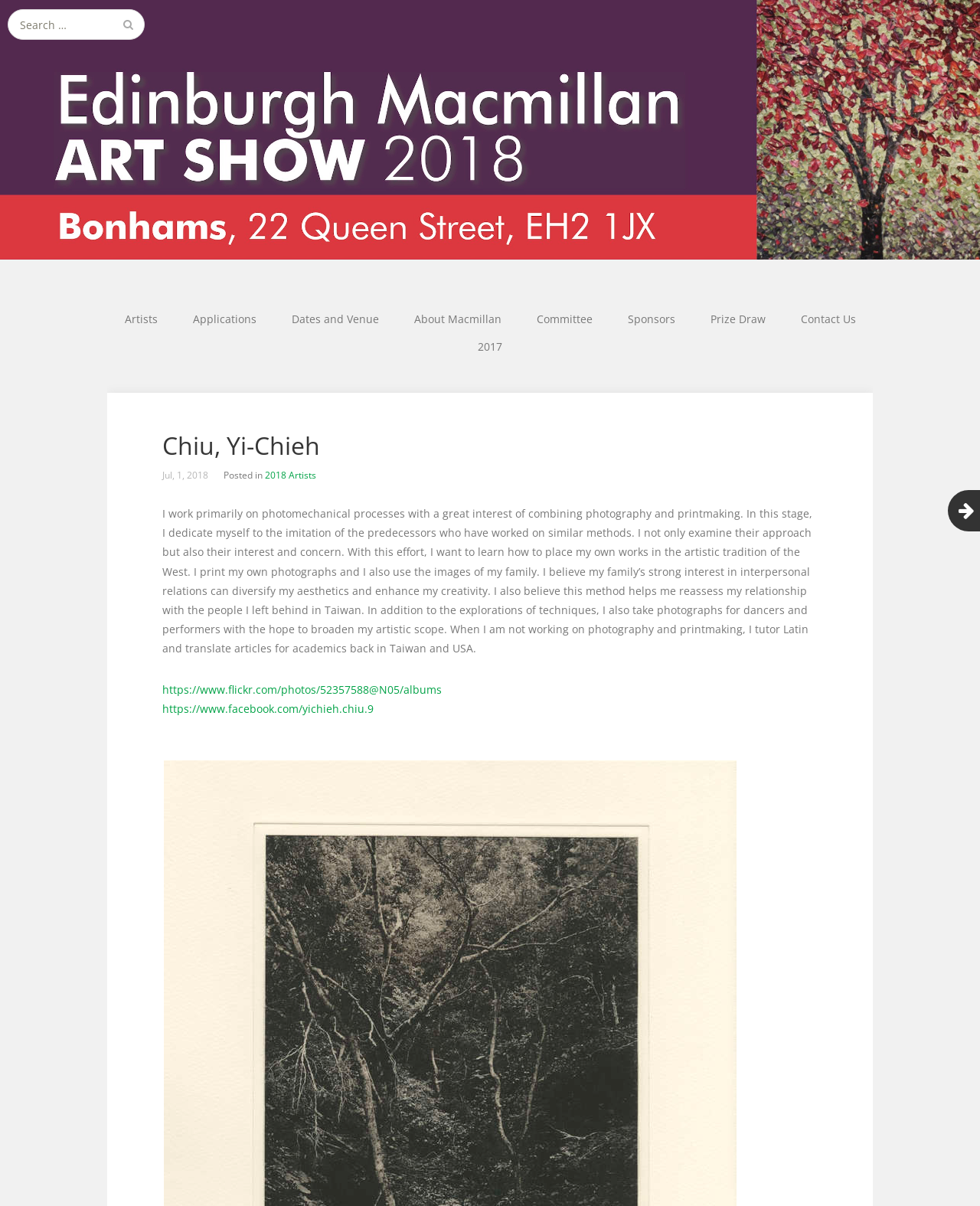What is the category of the art show that the artist is part of?
Respond with a short answer, either a single word or a phrase, based on the image.

2018 Artists